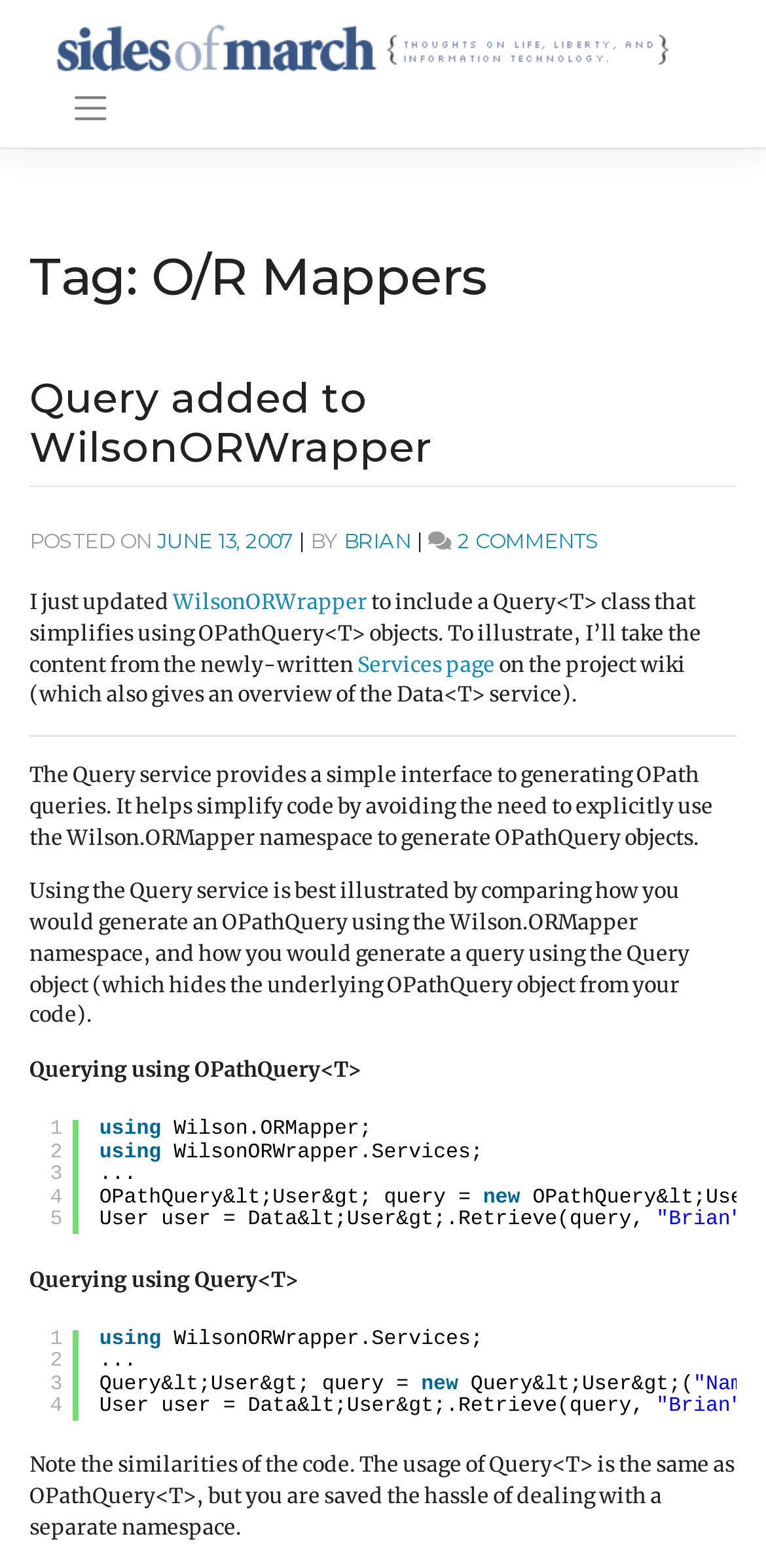Produce a meticulous description of the webpage.

This webpage appears to be a blog post about O/R Mappers, specifically discussing the Query service and its benefits. At the top of the page, there is a link to "Skip to content" and a logo or image with the text "sides of march (Brian DeMarzo)". Below this, there is a button to toggle navigation.

The main content of the page is divided into sections, with headings and paragraphs of text. The first heading reads "Tag: O/R Mappers", followed by a subheading "Query added to WilsonORWrapper". The text below this discusses the addition of a query to the WilsonORWrapper and provides a link to the query.

The next section has a heading with the date "JUNE 13, 2007" and the author's name "BRIAN". The text in this section discusses an update to the WilsonORWrapper, including the addition of a Query<T> class that simplifies using OPathQuery<T> objects. There are links to the "Services page" and the project wiki.

The page then describes the Query service, explaining that it provides a simple interface to generating OPath queries and helps simplify code. There are two sections comparing the usage of OPathQuery<T> and Query<T>, with code examples in tables.

Overall, the page has a simple layout with a focus on the text content, which appears to be a technical blog post about O/R Mappers and the Query service.